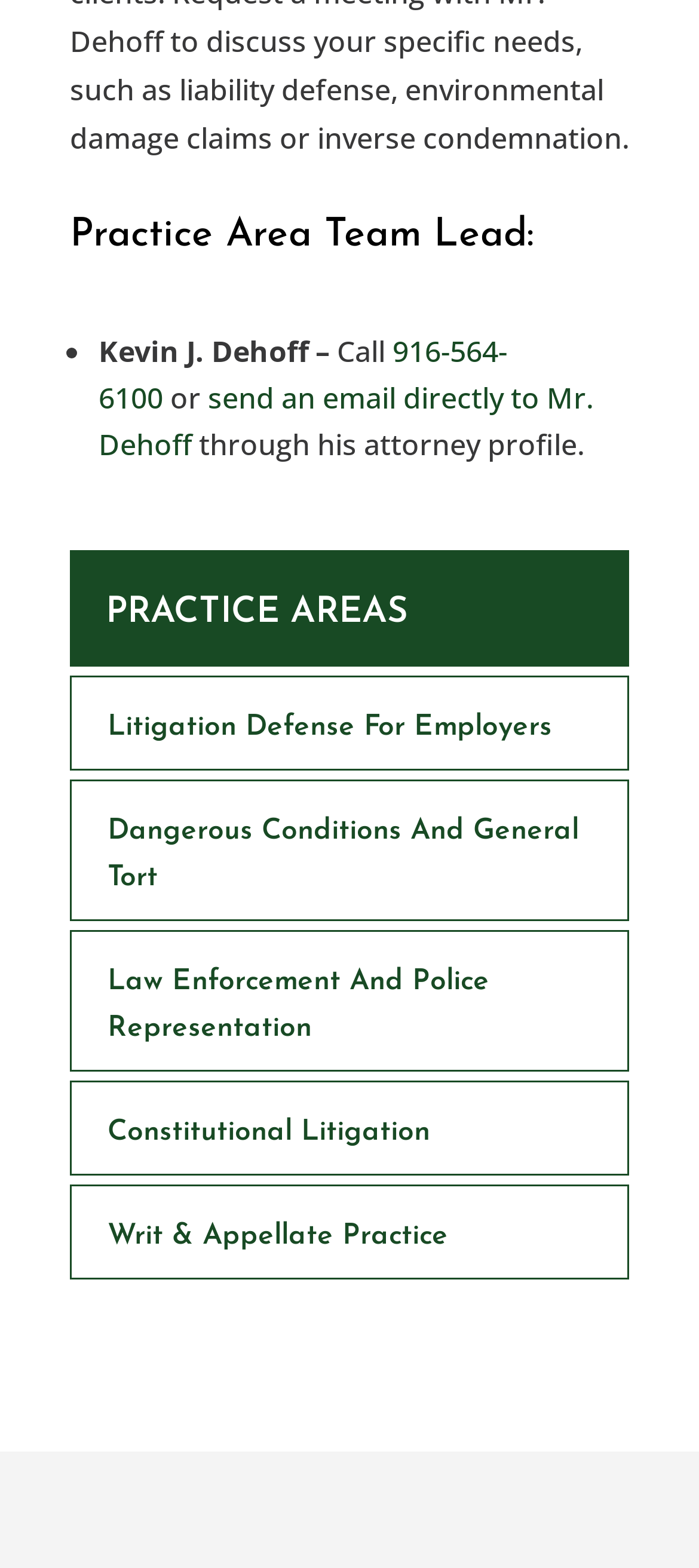Find the coordinates for the bounding box of the element with this description: "Law Enforcement And Police Representation".

[0.154, 0.563, 0.7, 0.611]